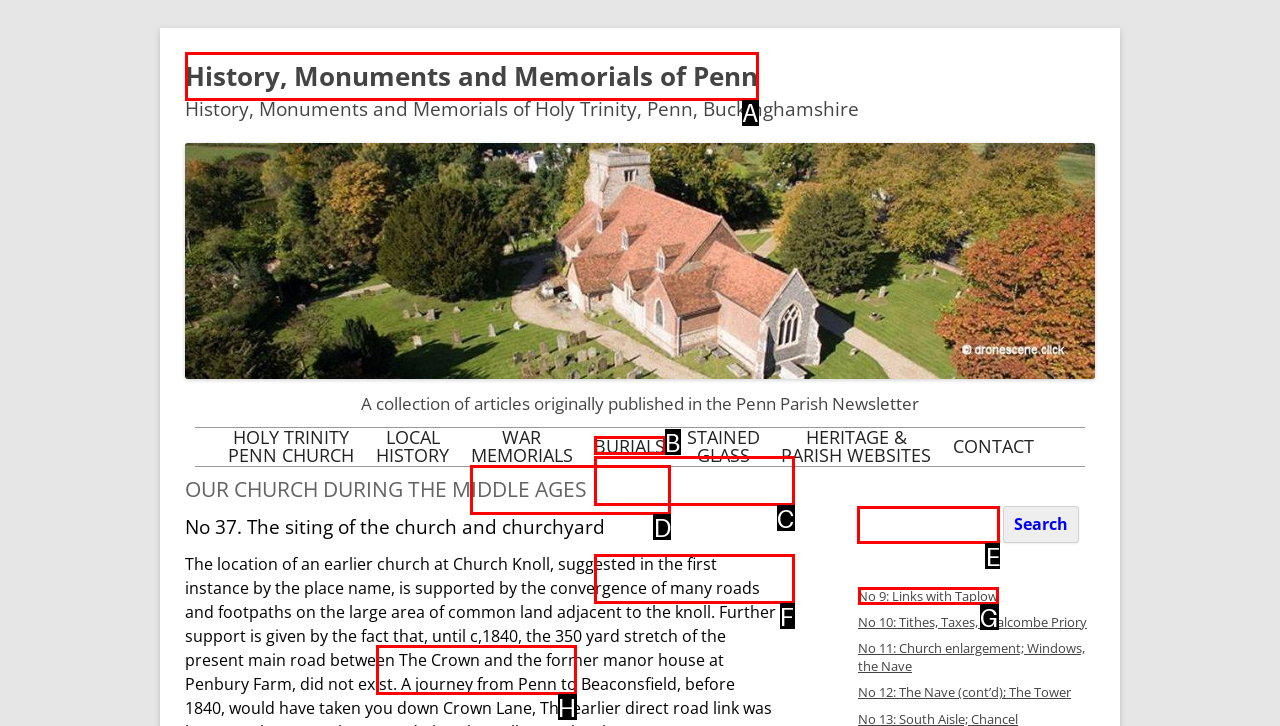For the given instruction: Search for something, determine which boxed UI element should be clicked. Answer with the letter of the corresponding option directly.

E